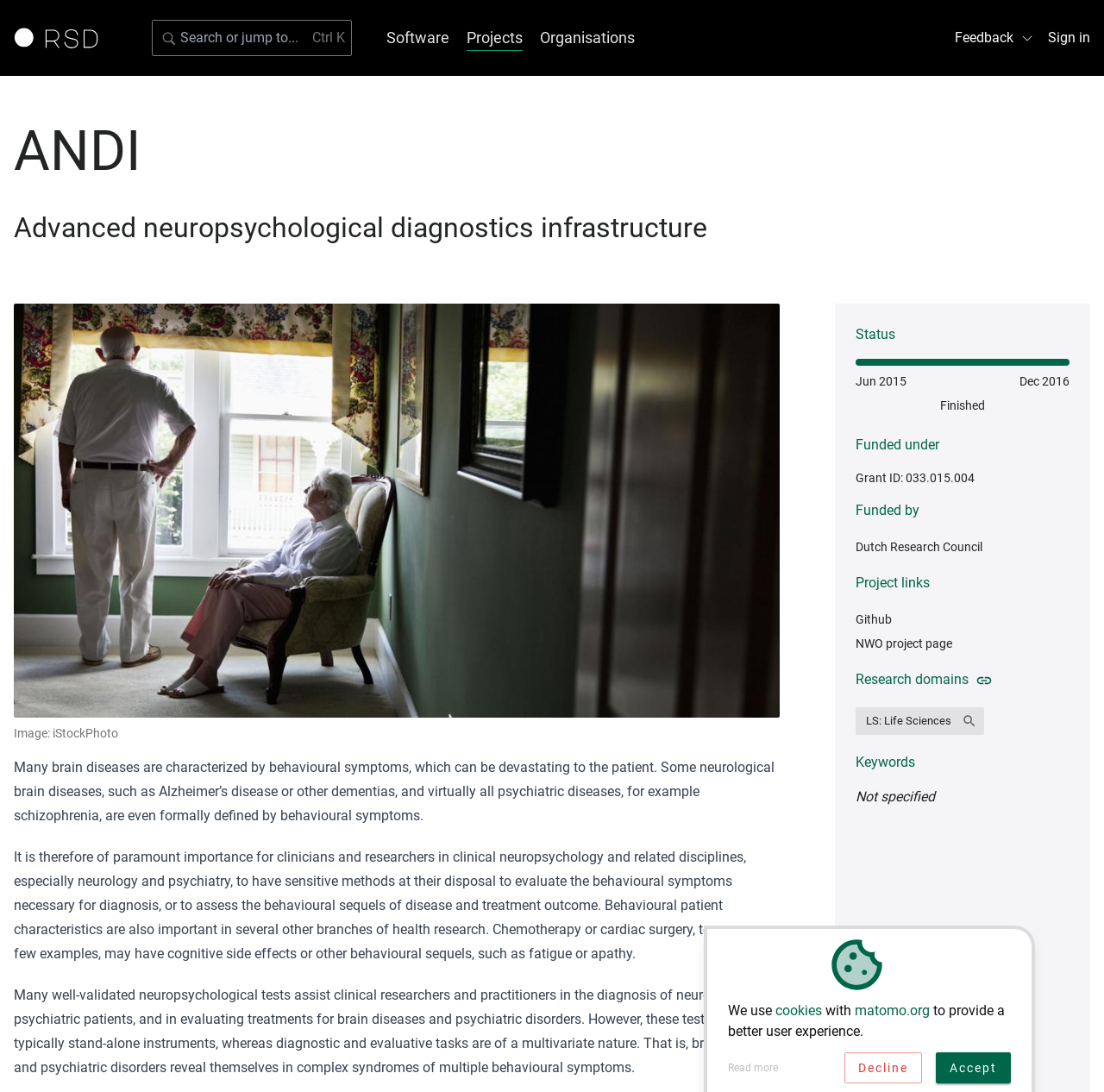Find the bounding box coordinates for the HTML element described as: "Read more". The coordinates should consist of four float values between 0 and 1, i.e., [left, top, right, bottom].

[0.659, 0.971, 0.705, 0.984]